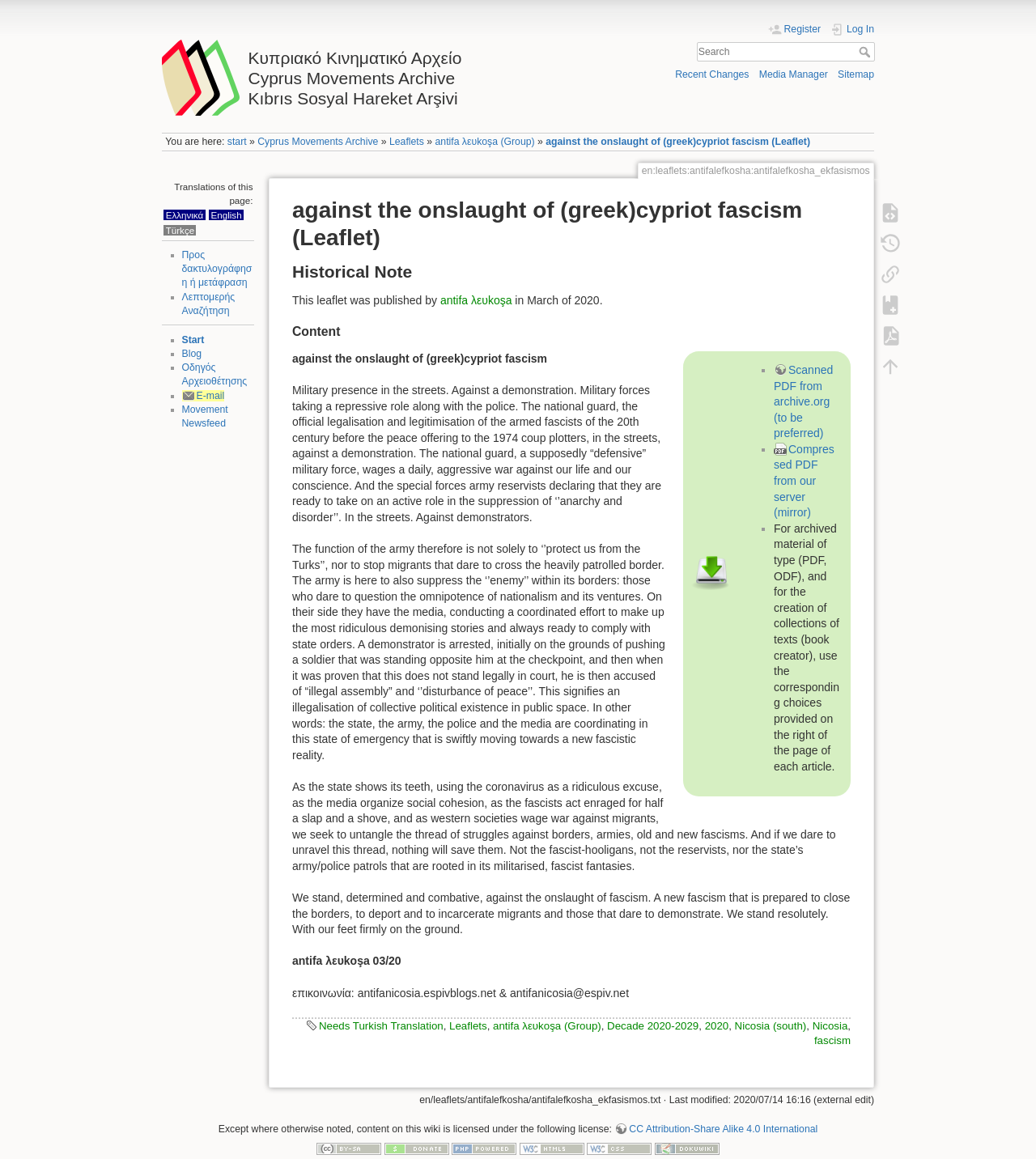How many links are there in the 'Translations of this page' section?
Relying on the image, give a concise answer in one word or a brief phrase.

3